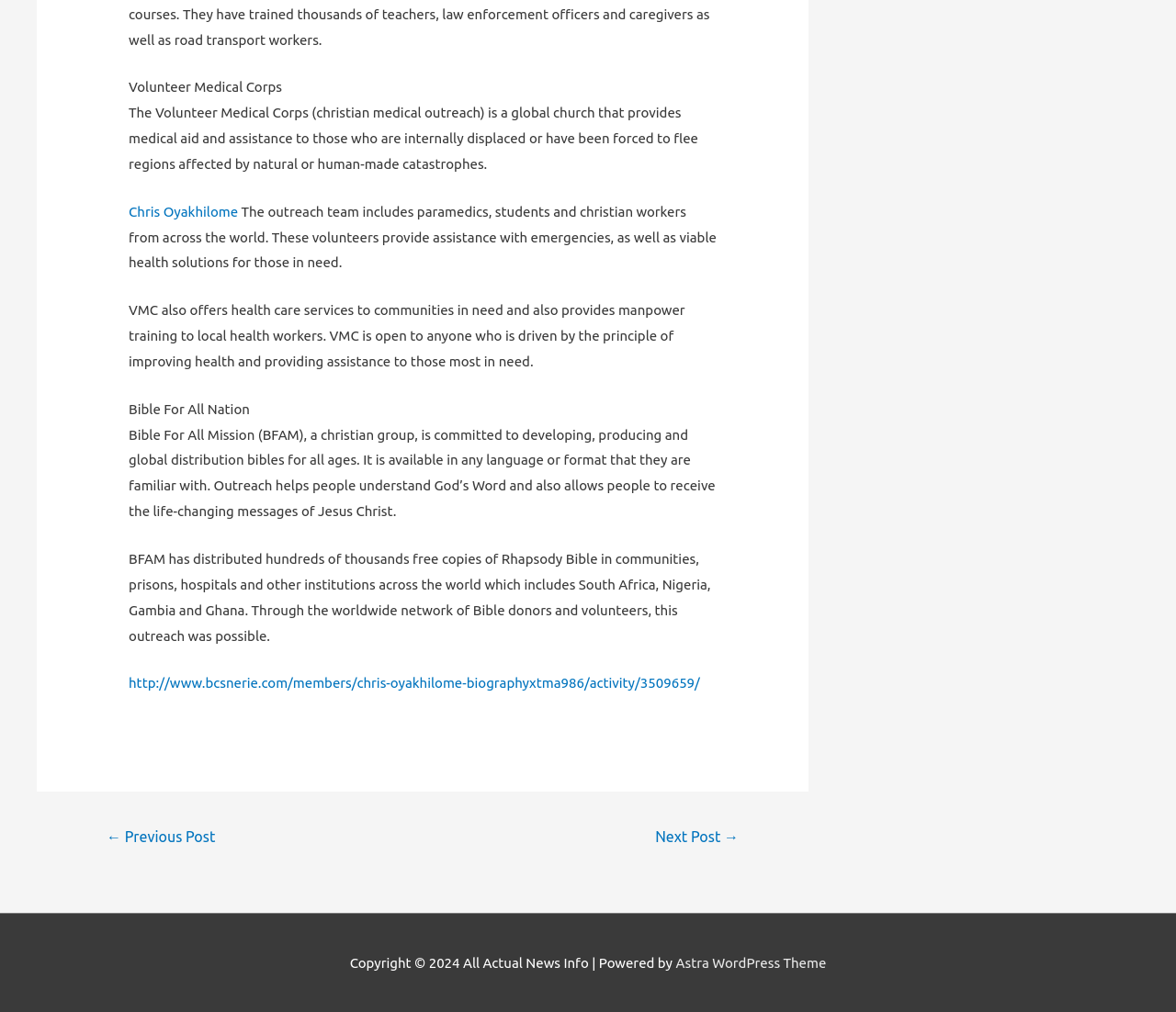Give the bounding box coordinates for the element described as: "http://www.bcsnerie.com/members/chris-oyakhilome-biographyxtma986/activity/3509659/".

[0.109, 0.667, 0.595, 0.683]